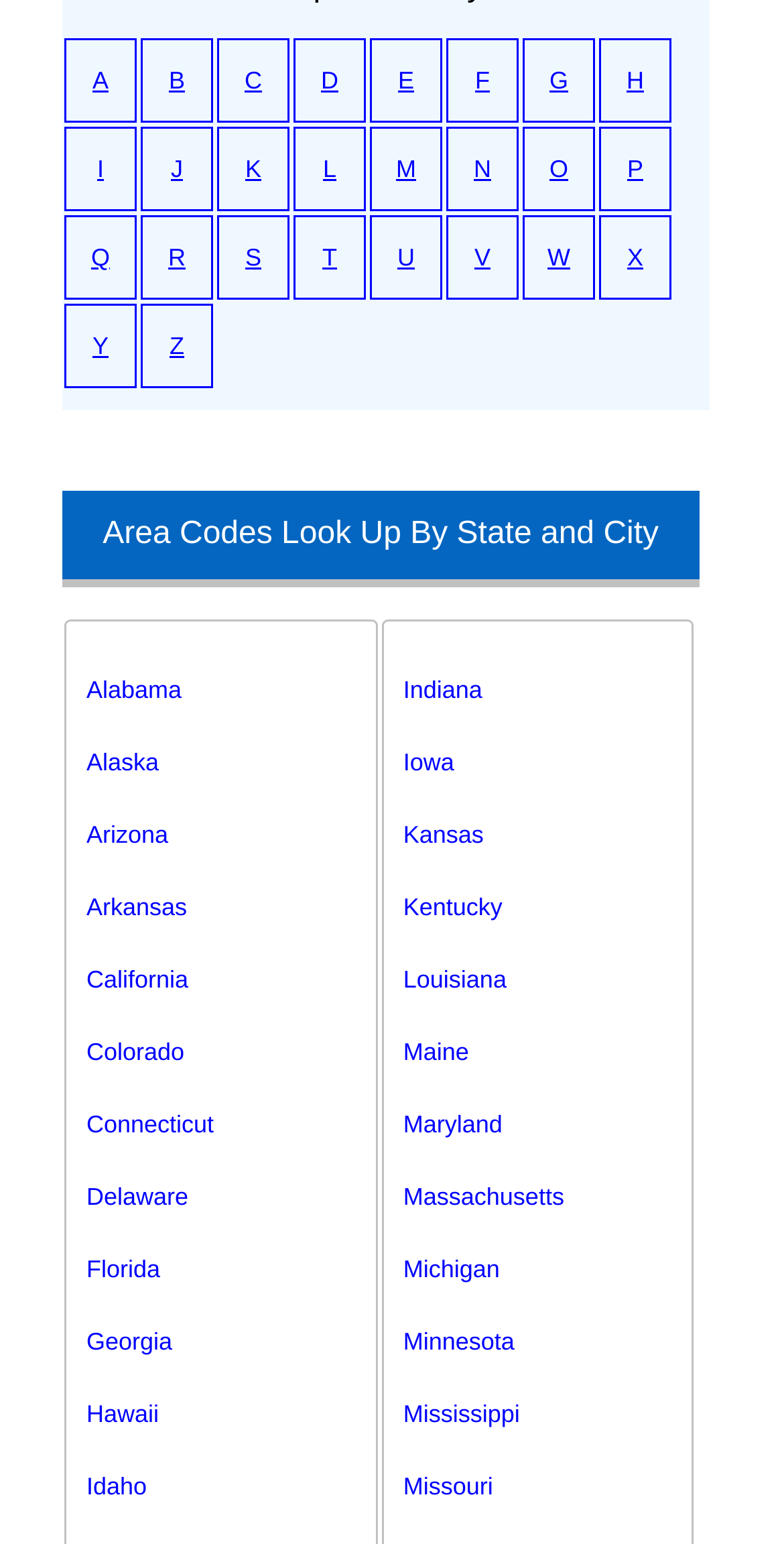Please answer the following question as detailed as possible based on the image: 
What is the first state listed on this webpage?

According to the link with the text 'Alabama' and the bounding box coordinates [0.11, 0.423, 0.478, 0.47], Alabama is the first state listed on this webpage.